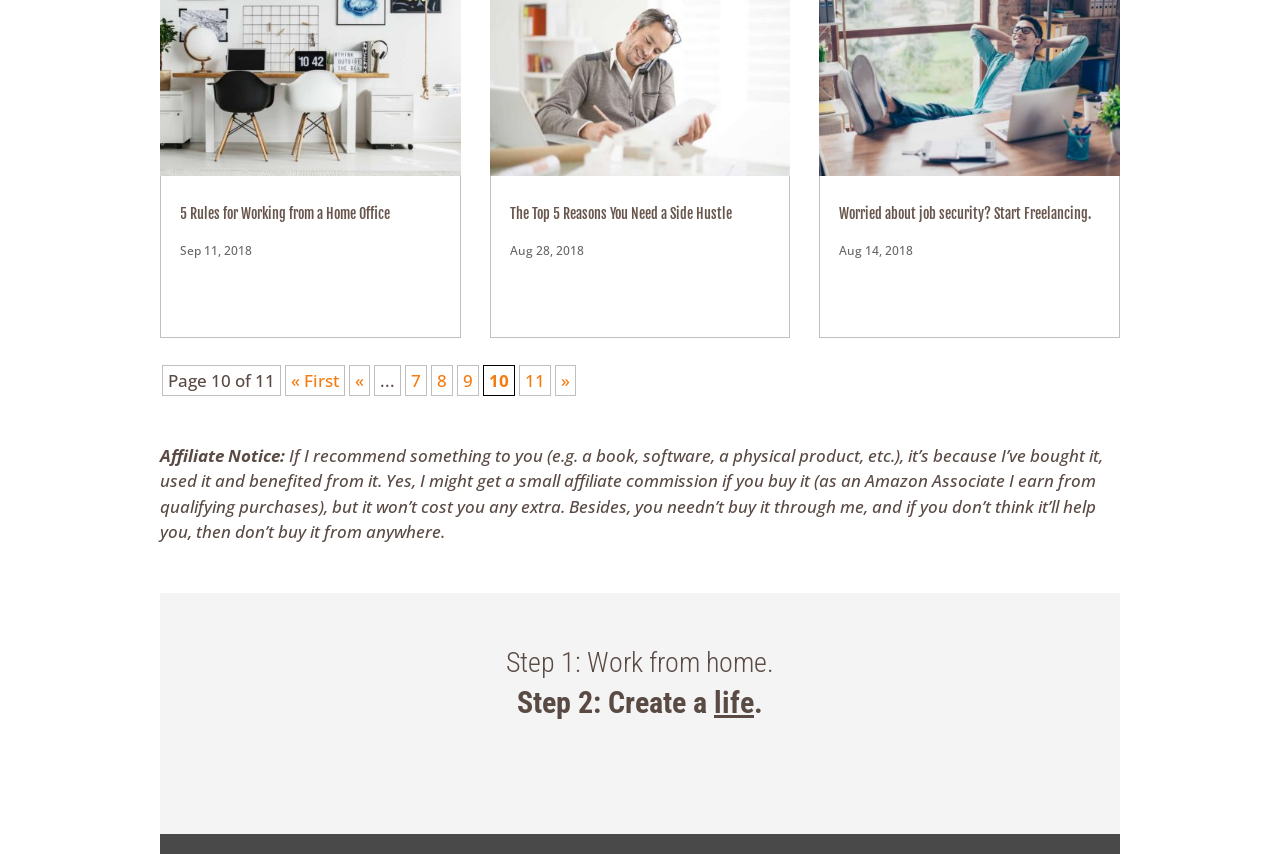What is the affiliate notice about?
Using the details from the image, give an elaborate explanation to answer the question.

I found the affiliate notice by looking at the static text elements at the bottom of the page. The text [220] explains that the author might get a small affiliate commission if a product is bought through their link, but it won't cost the buyer any extra.